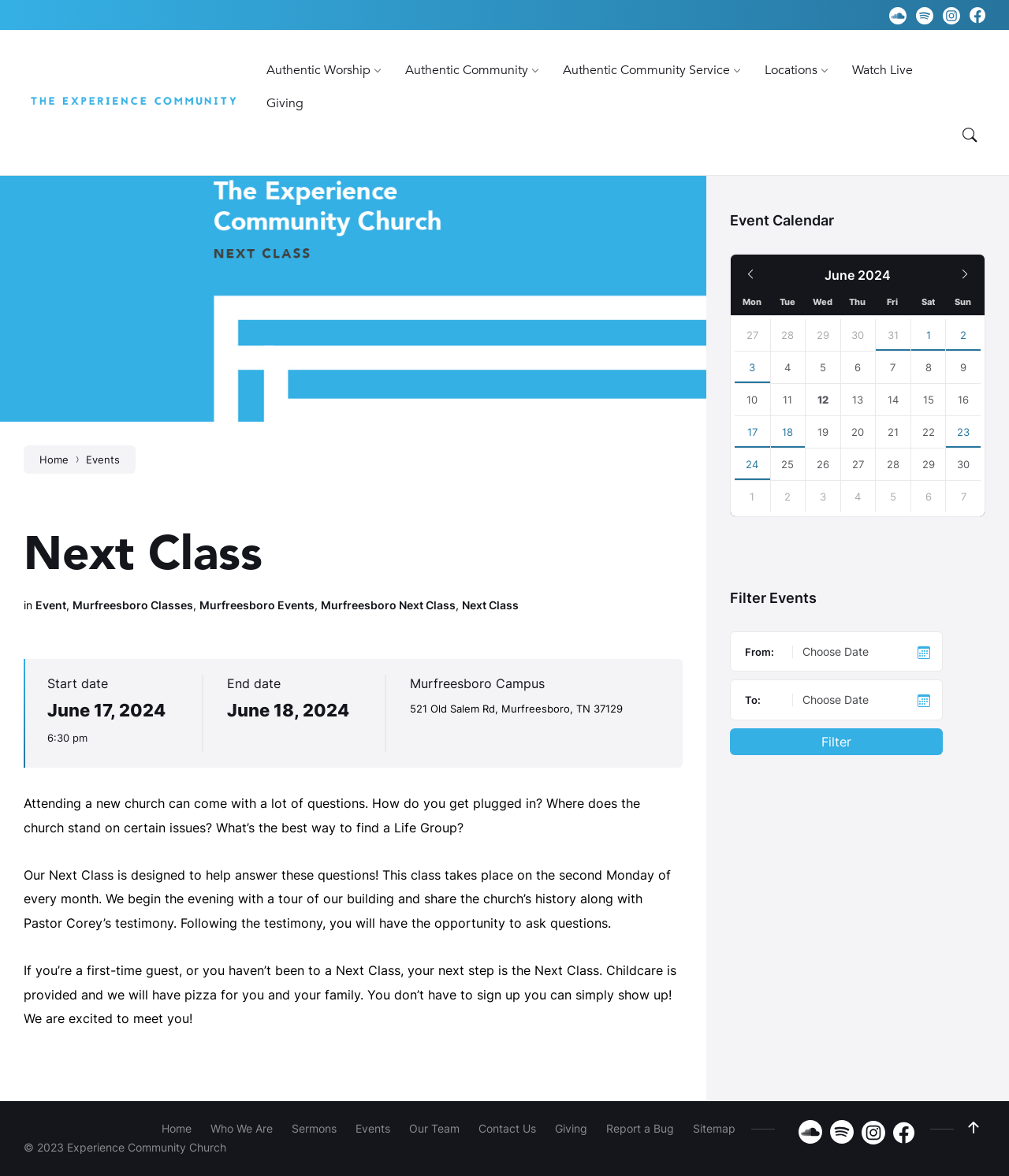Show the bounding box coordinates for the HTML element described as: "parent_node: From: name="date_from" placeholder="Choose Date"".

[0.795, 0.548, 0.873, 0.559]